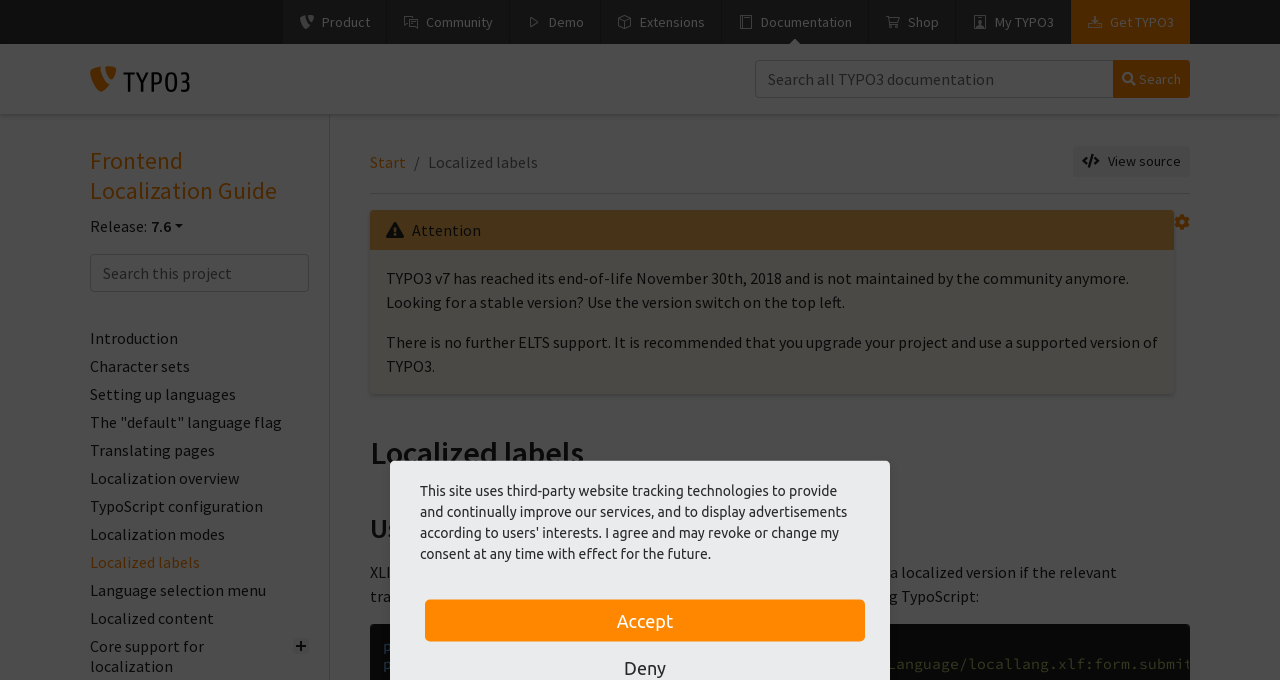Provide a short answer to the following question with just one word or phrase: What is the version of TYPO3 documentation?

7.6